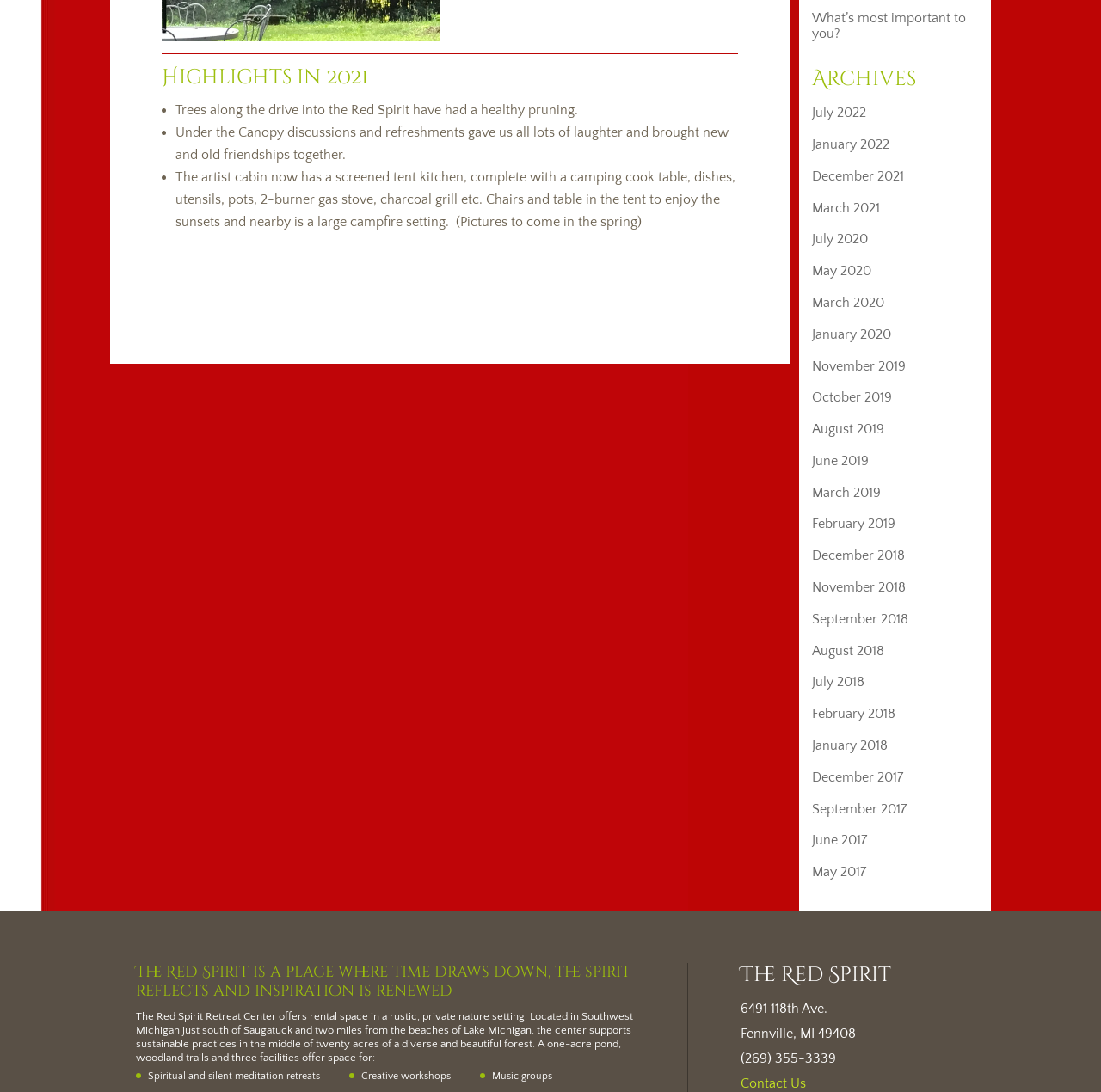Determine the bounding box for the UI element described here: "Spiritual and silent meditation retreats".

[0.134, 0.98, 0.291, 0.99]